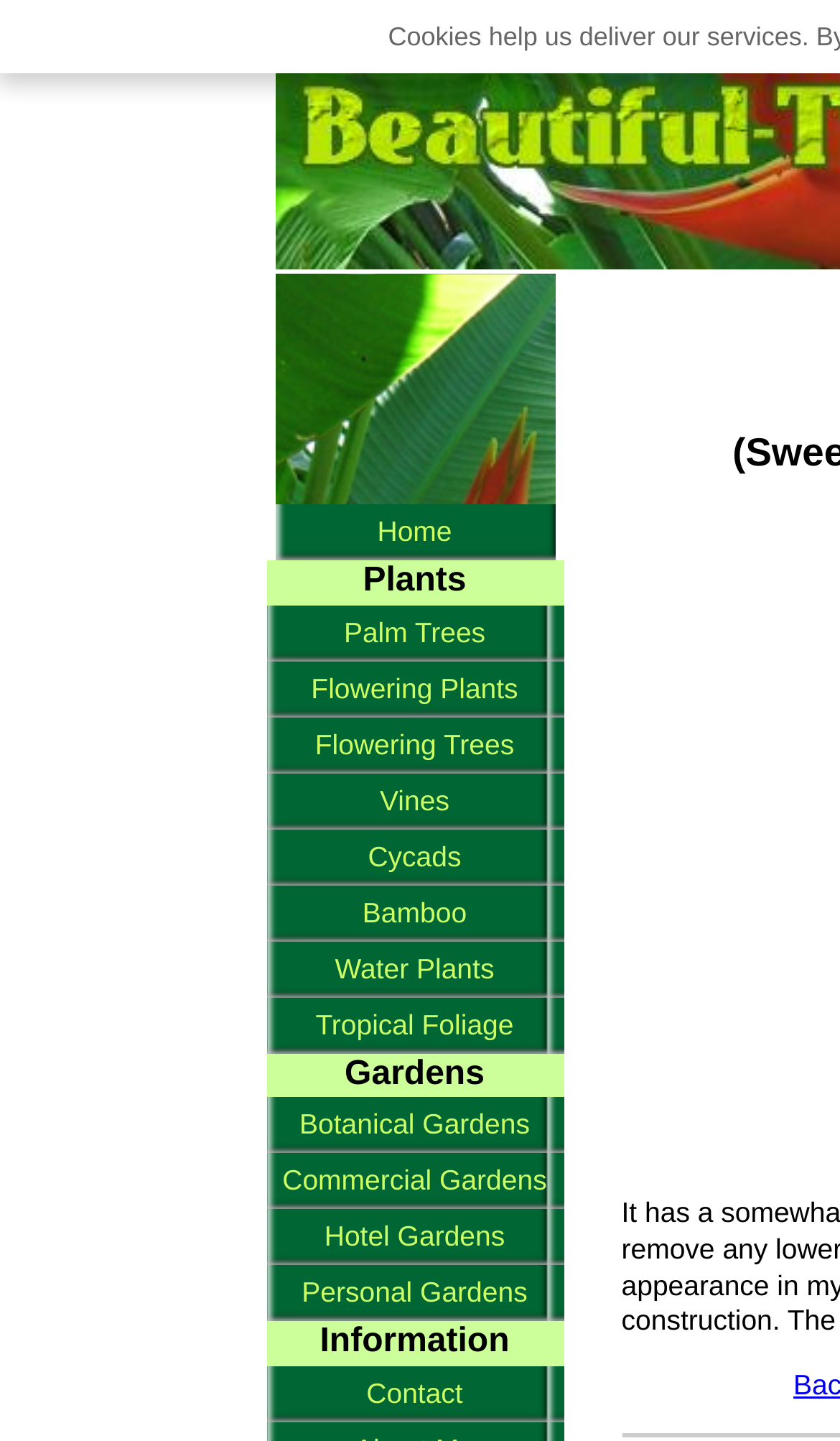What is the category of gardens listed on the webpage?
Kindly give a detailed and elaborate answer to the question.

Upon reviewing the links under the 'Gardens' heading, I can see that there are four types of gardens listed, namely Botanical Gardens, Commercial Gardens, Hotel Gardens, and Personal Gardens.